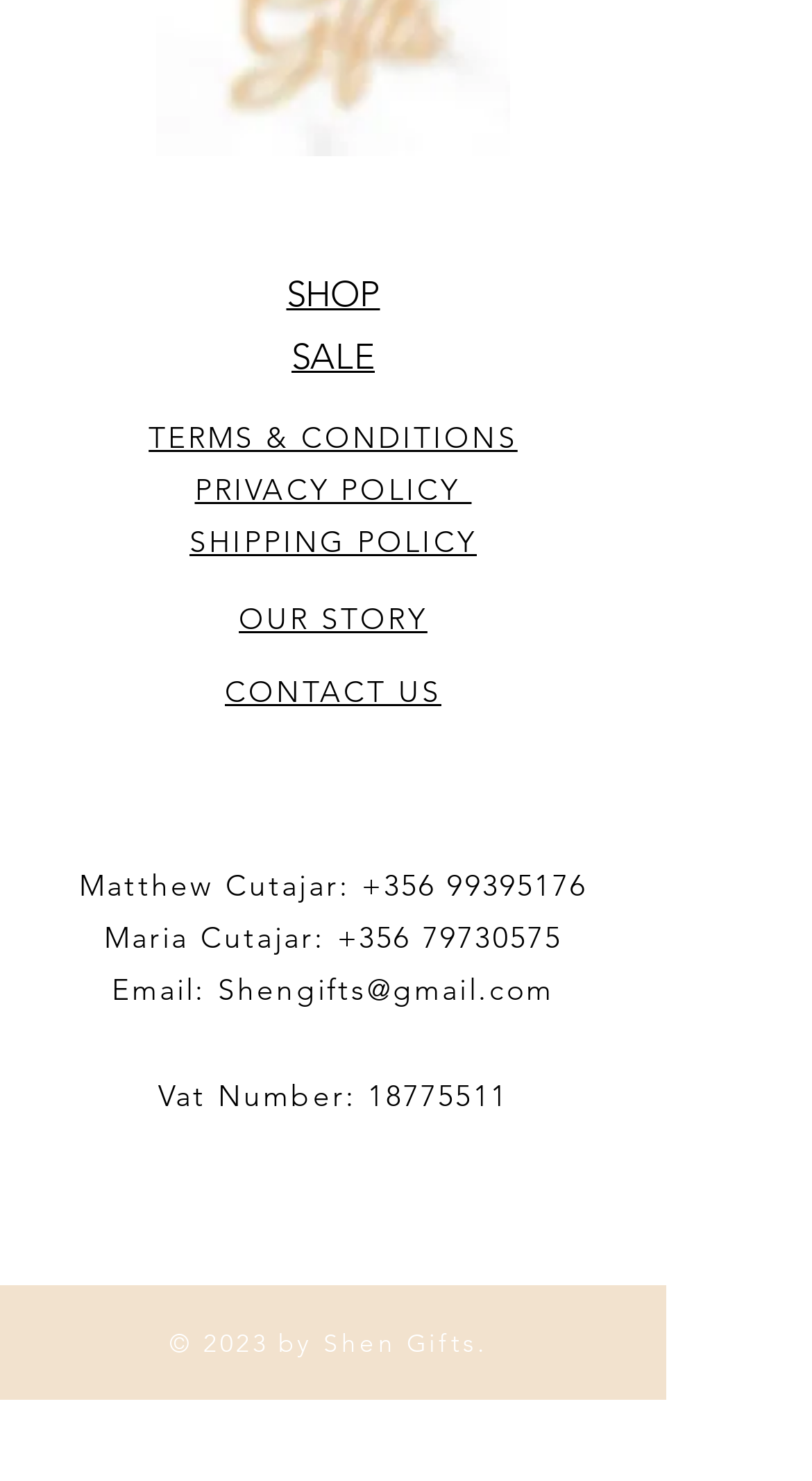Answer this question in one word or a short phrase: How many social media links are there?

3